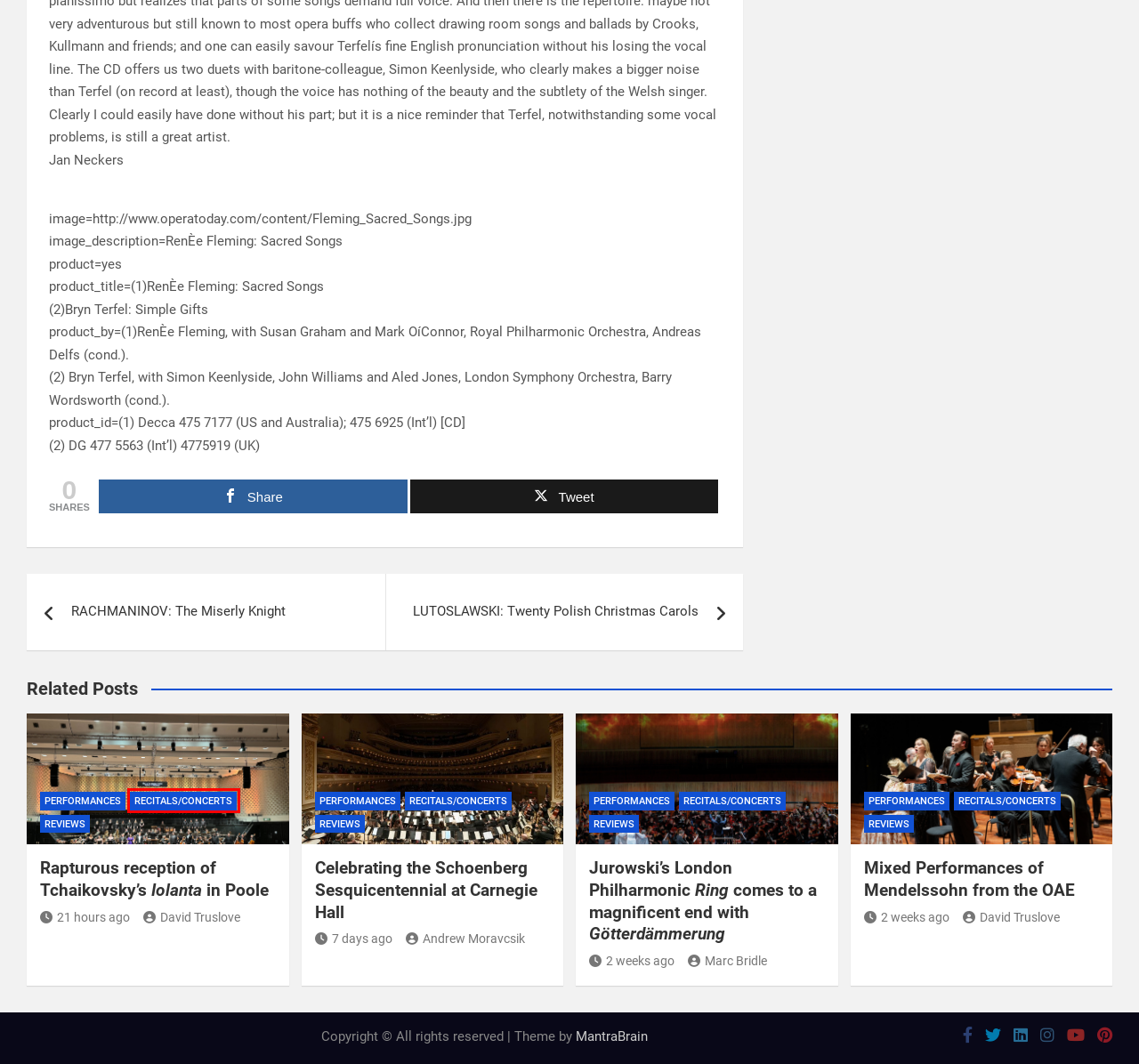You have a screenshot of a webpage with a red bounding box around an element. Select the webpage description that best matches the new webpage after clicking the element within the red bounding box. Here are the descriptions:
A. Andrew Moravcsik – Opera Today
B. Celebrating the Schoenberg Sesquicentennial at Carnegie Hall – Opera Today
C. LUTOSLAWSKI: Twenty Polish Christmas Carols – Opera Today
D. David Truslove – Opera Today
E. Performances – Opera Today
F. Recitals/Concerts – Opera Today
G. RACHMANINOV: The Miserly Knight – Opera Today
H. Marc Bridle – Opera Today

F